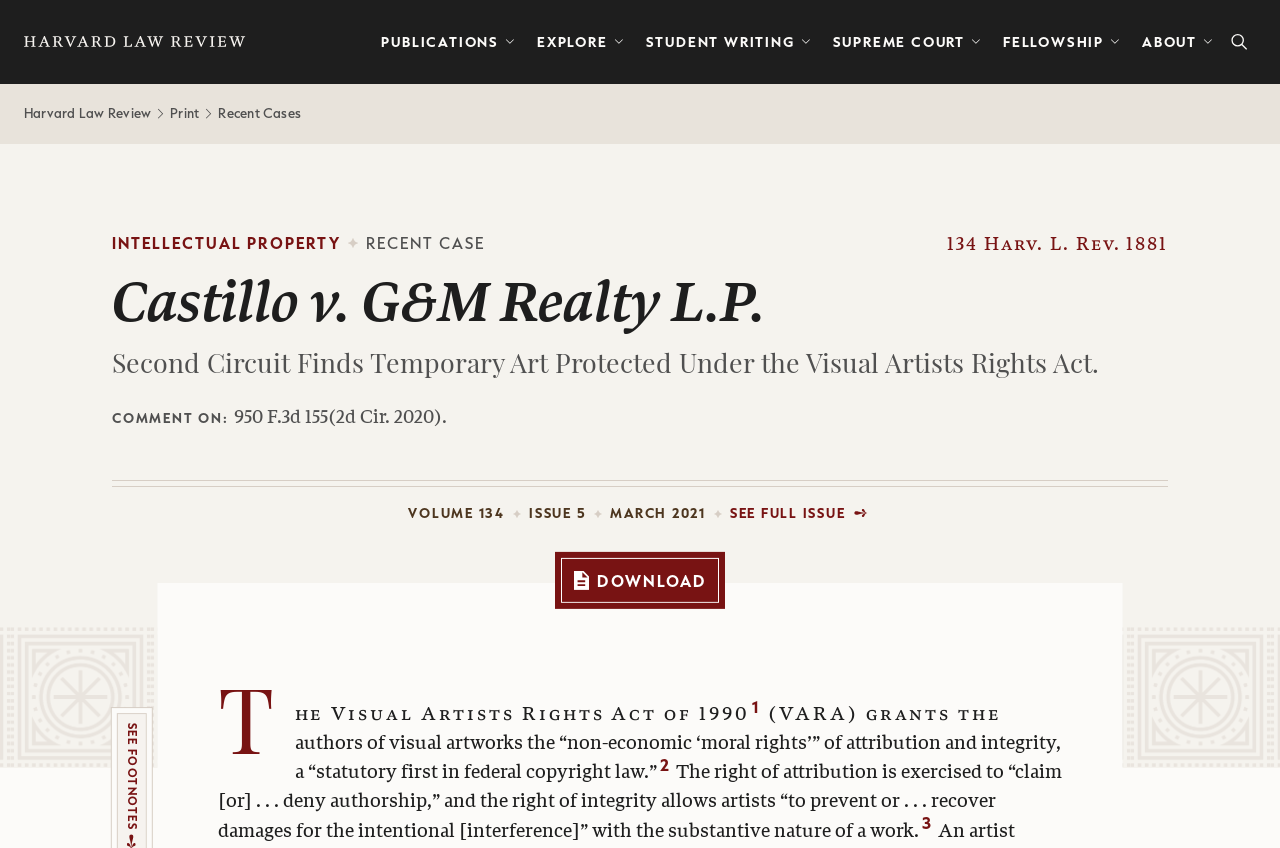Provide the bounding box coordinates of the section that needs to be clicked to accomplish the following instruction: "Search the site."

[0.955, 0.028, 0.981, 0.071]